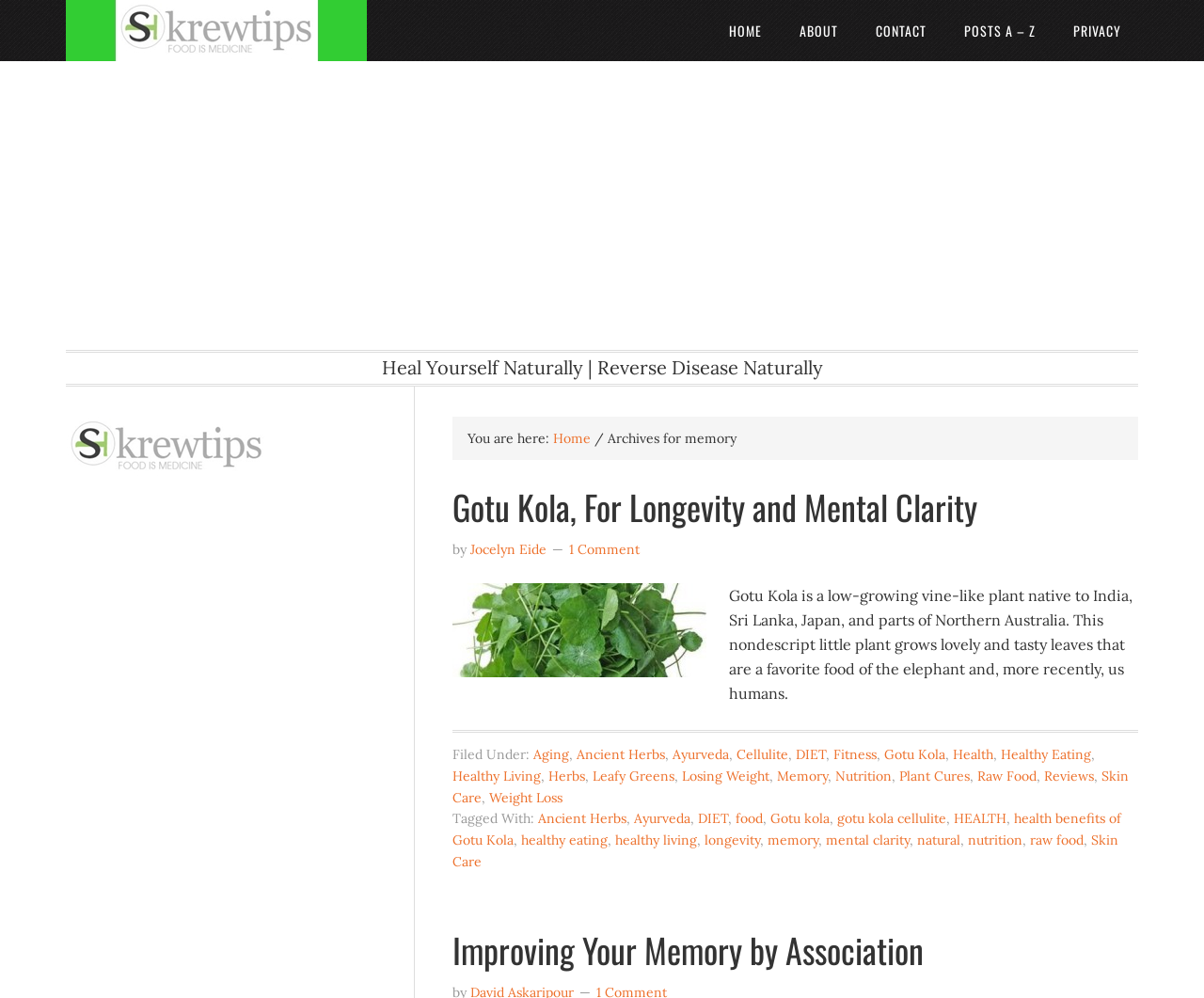Please locate the UI element described by "Herbs" and provide its bounding box coordinates.

[0.455, 0.769, 0.486, 0.786]